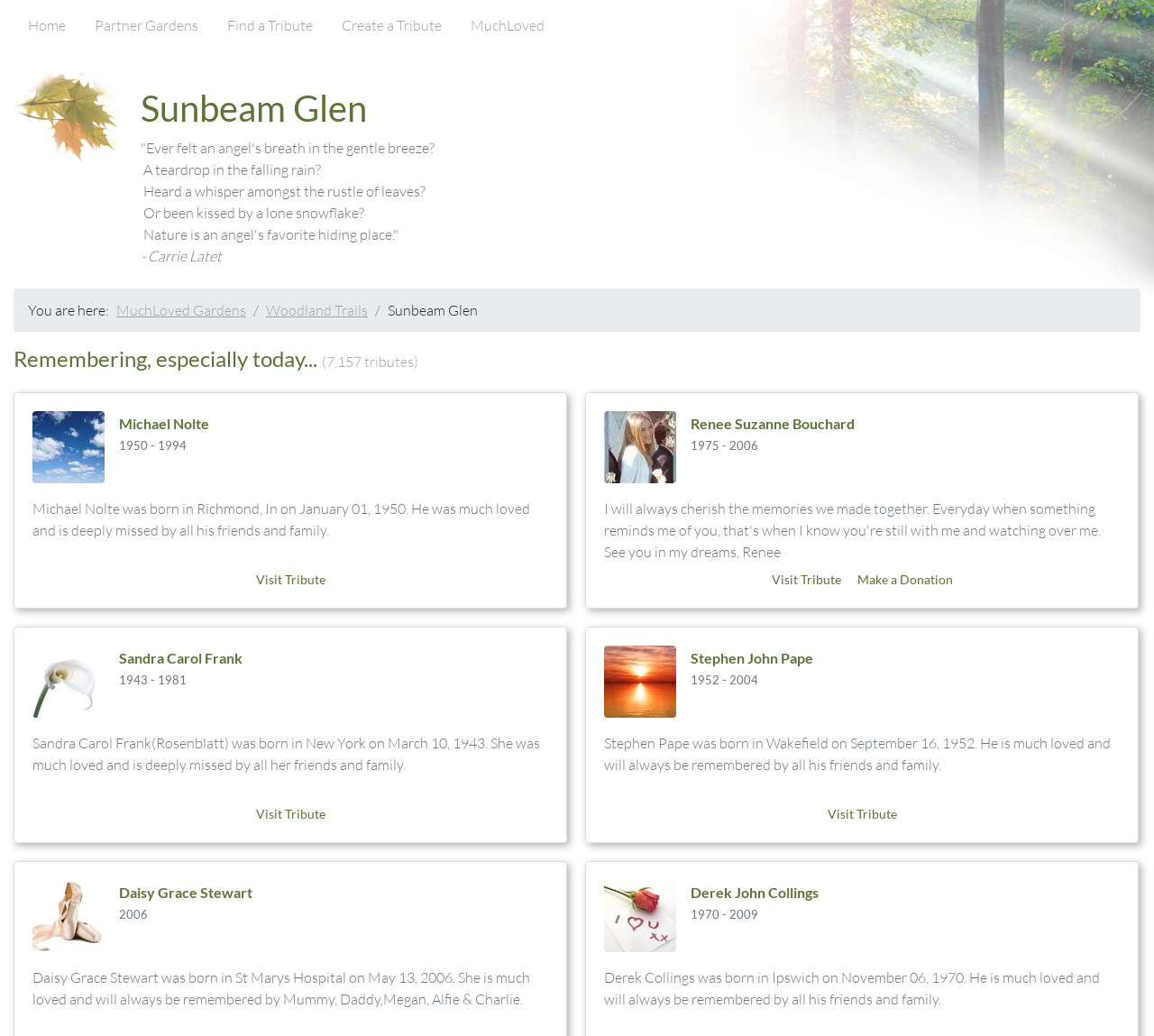Locate the bounding box of the UI element with the following description: "Stephen John Pape".

[0.598, 0.626, 0.705, 0.643]